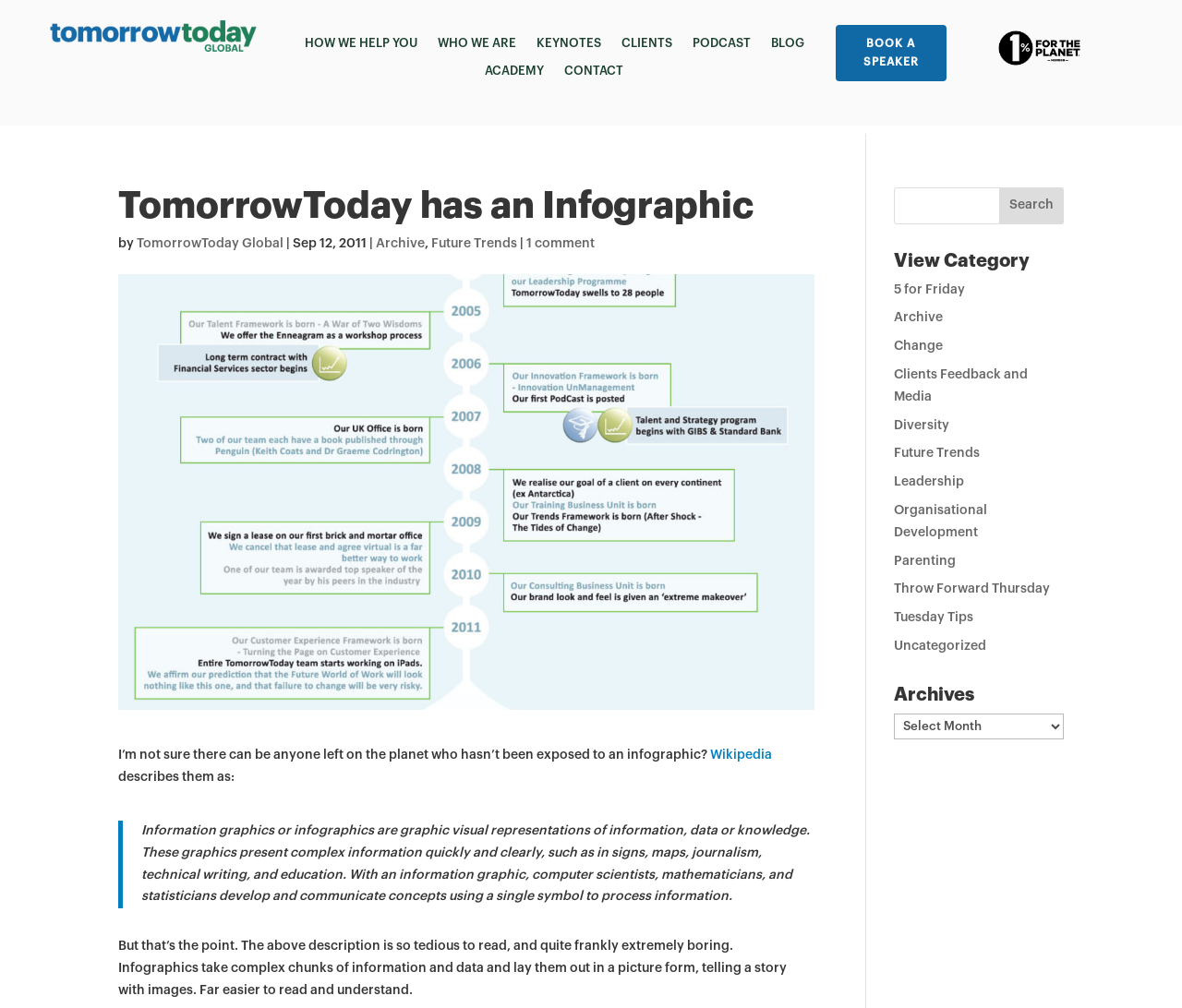Reply to the question with a brief word or phrase: What is the name of the company?

TomorrowToday Global